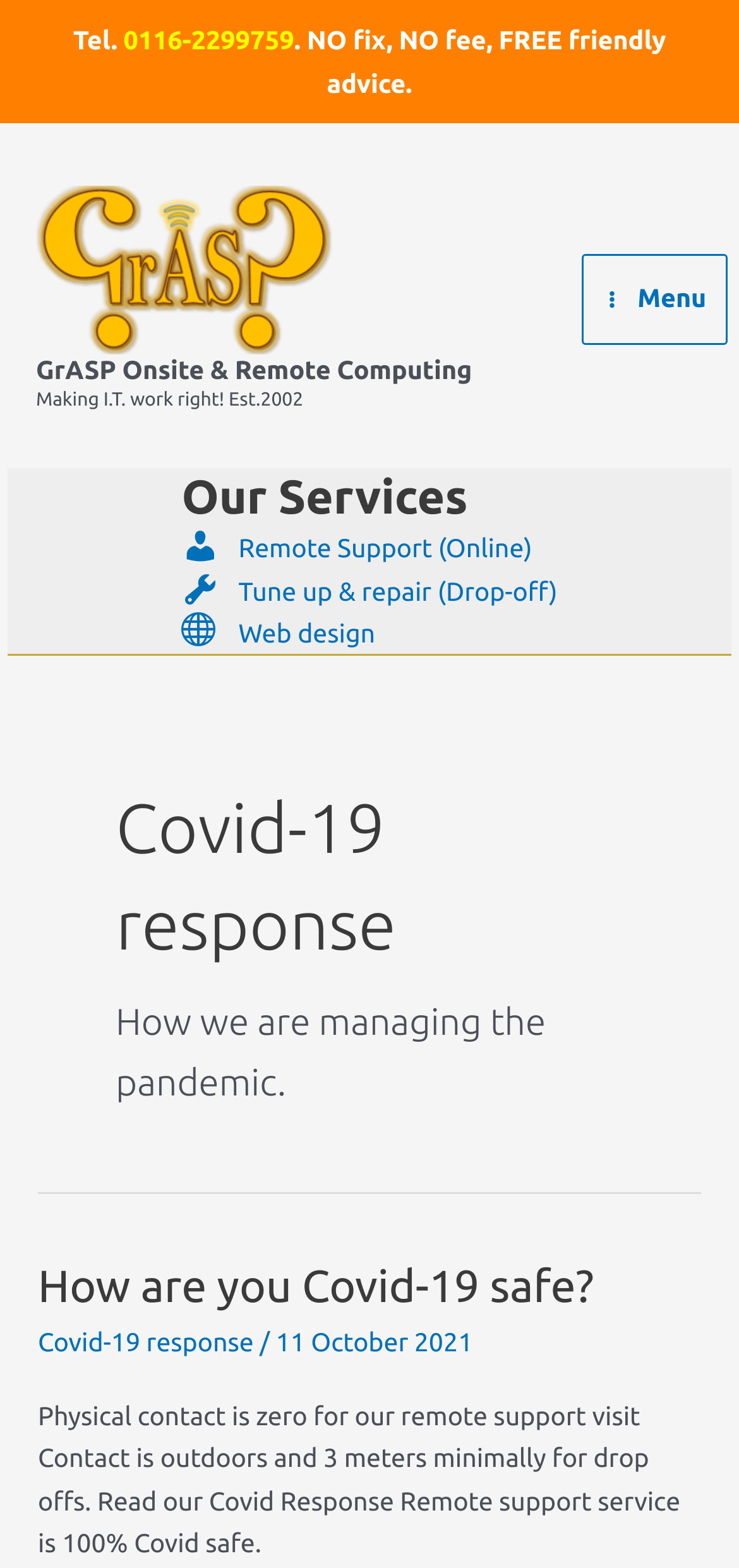What is the date of the Covid-19 response post?
Based on the image, provide a one-word or brief-phrase response.

11 October 2021